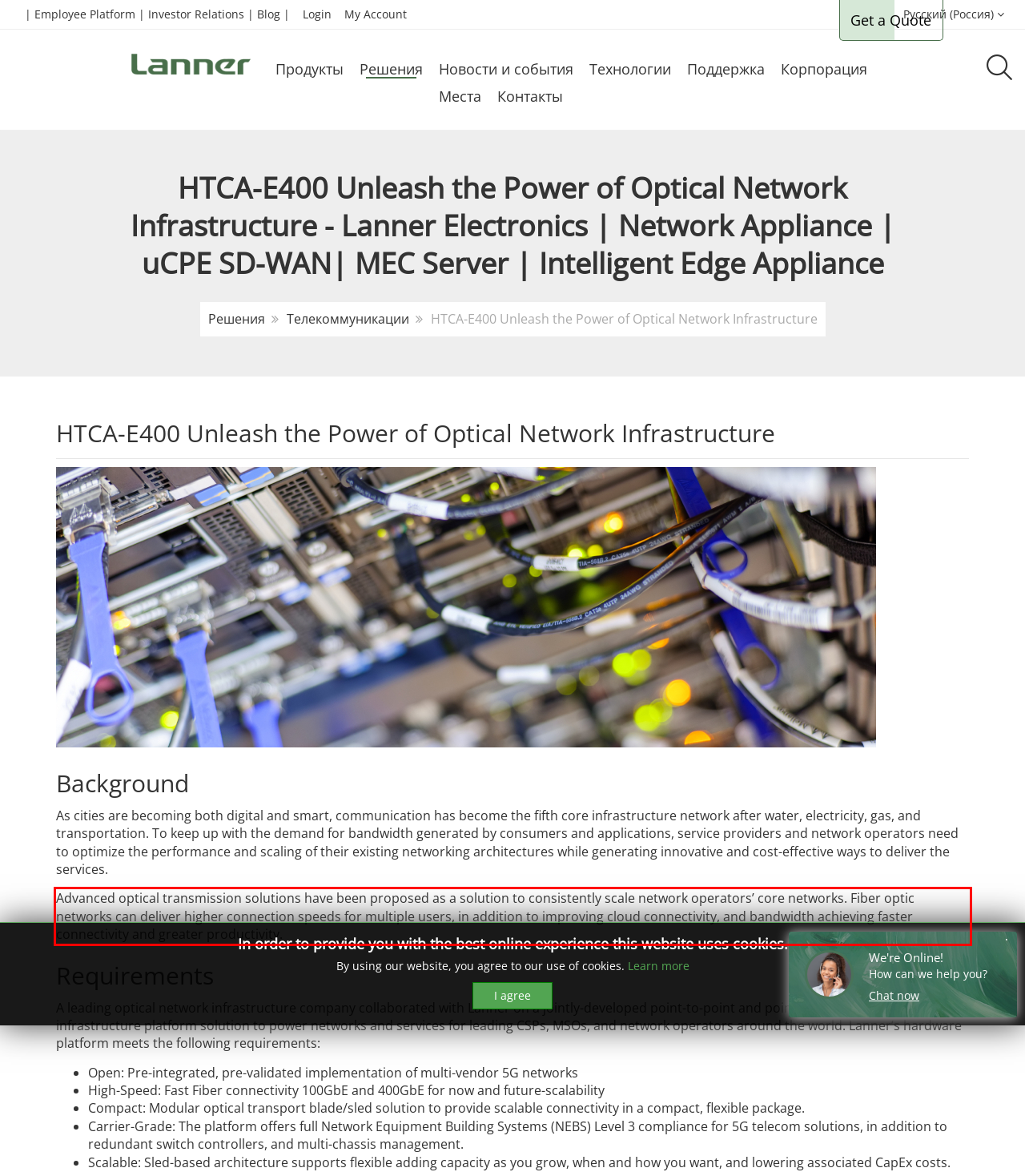From the provided screenshot, extract the text content that is enclosed within the red bounding box.

Advanced optical transmission solutions have been proposed as a solution to consistently scale network operators’ core networks. Fiber optic networks can deliver higher connection speeds for multiple users, in addition to improving cloud connectivity, and bandwidth achieving faster connectivity and greater productivity.